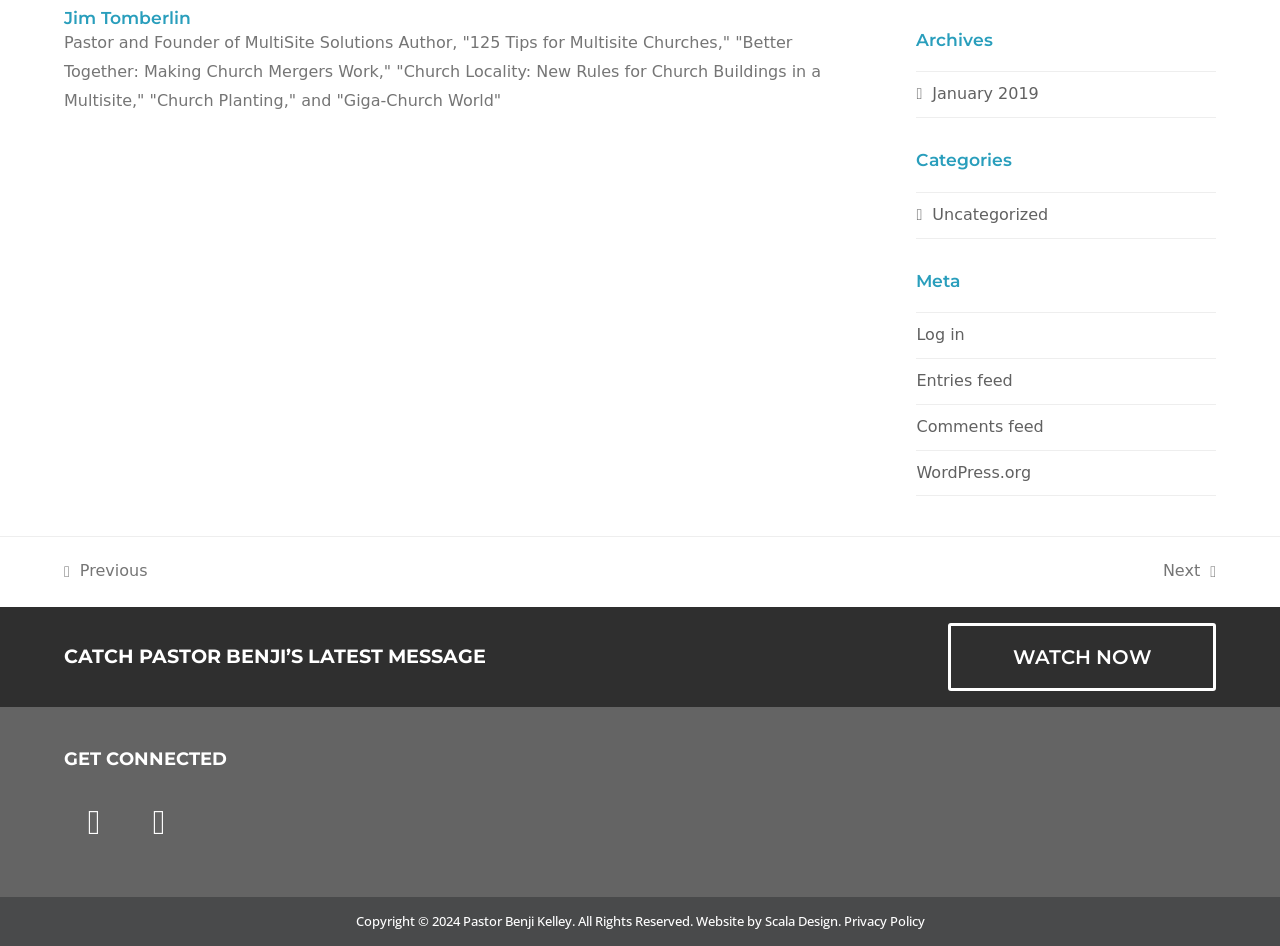From the given element description: "Instagram", find the bounding box for the UI element. Provide the coordinates as four float numbers between 0 and 1, in the order [left, top, right, bottom].

[0.05, 0.837, 0.097, 0.9]